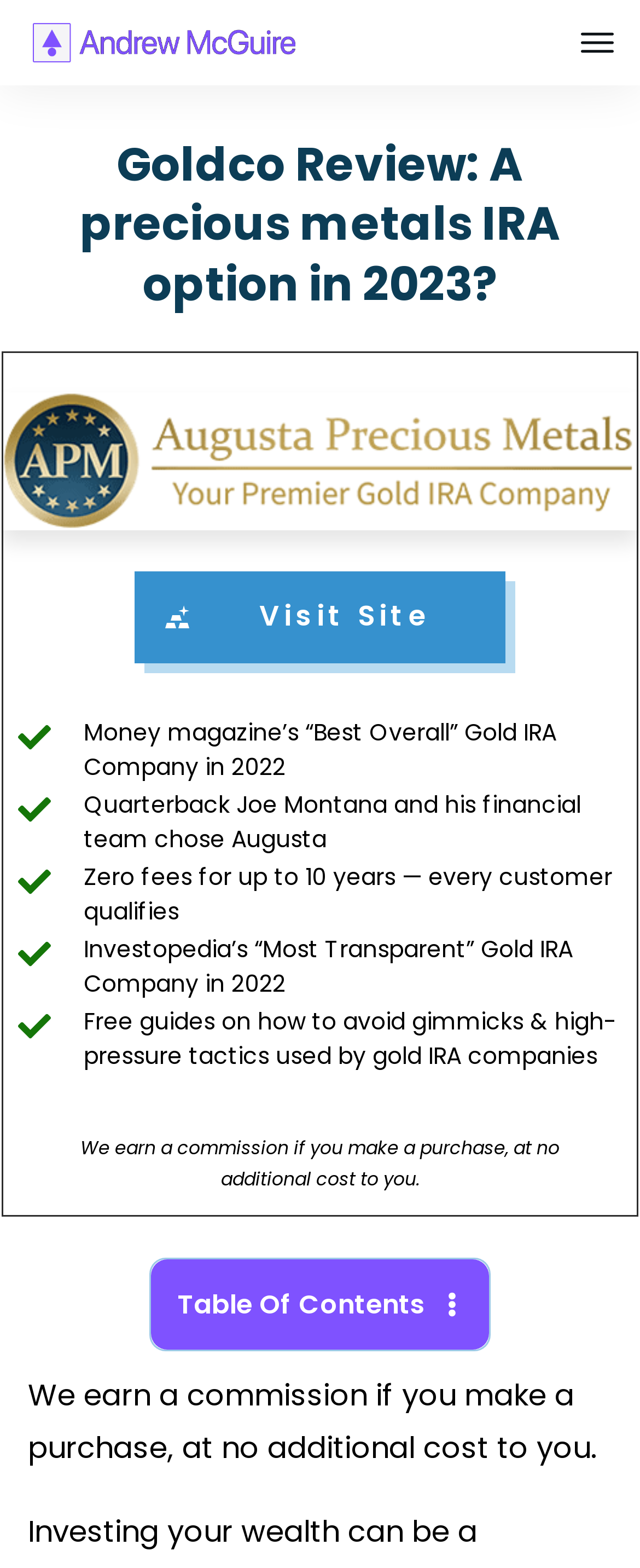What is the name of the website that also gave an award to Goldco?
Please provide a comprehensive answer to the question based on the webpage screenshot.

The answer can be found in the text 'Investopedia’s “Most Transparent” Gold IRA Company in 2022' which is located near the middle of the webpage.